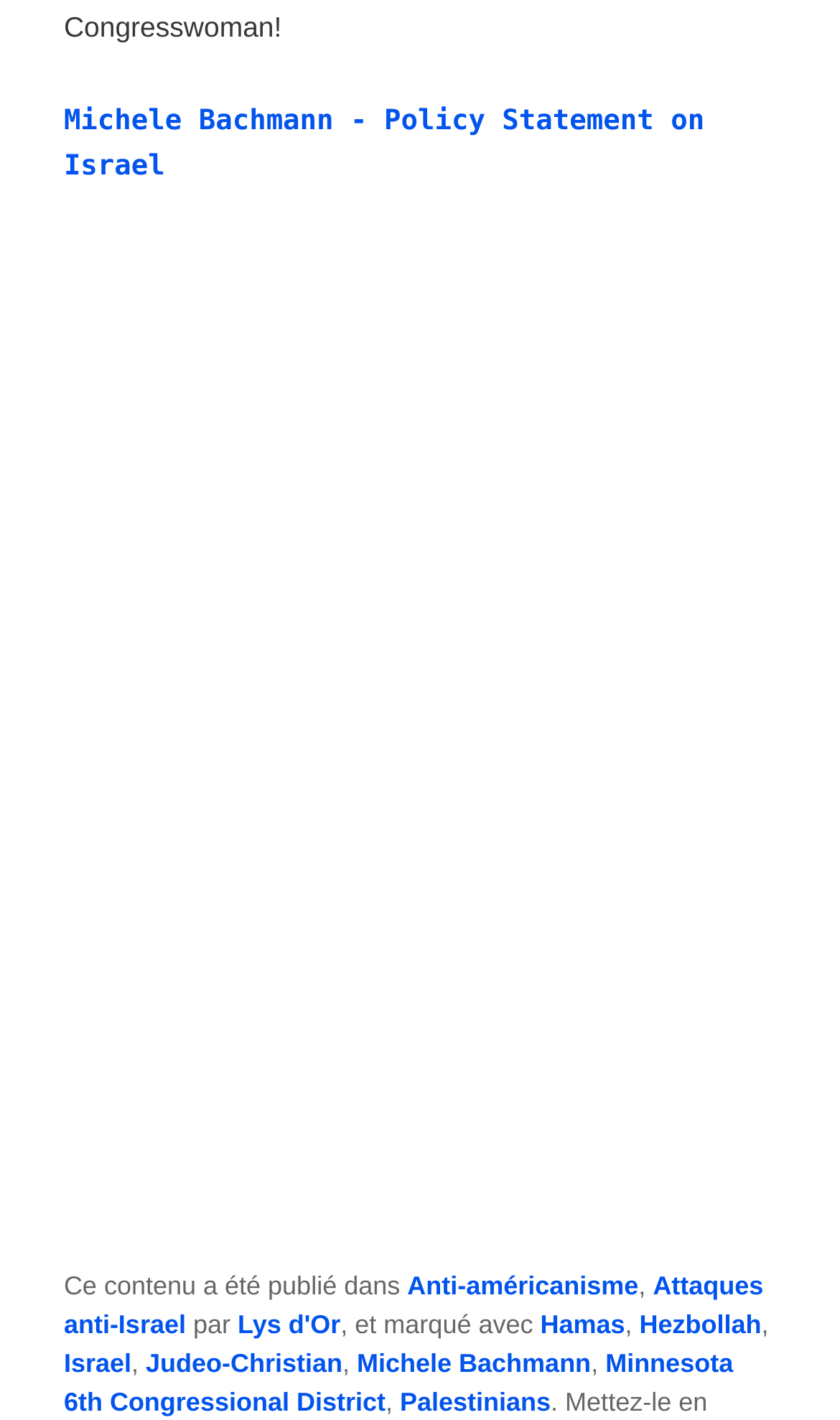Determine the bounding box coordinates of the clickable area required to perform the following instruction: "Read about Anti-américanisme". The coordinates should be represented as four float numbers between 0 and 1: [left, top, right, bottom].

[0.485, 0.895, 0.76, 0.916]